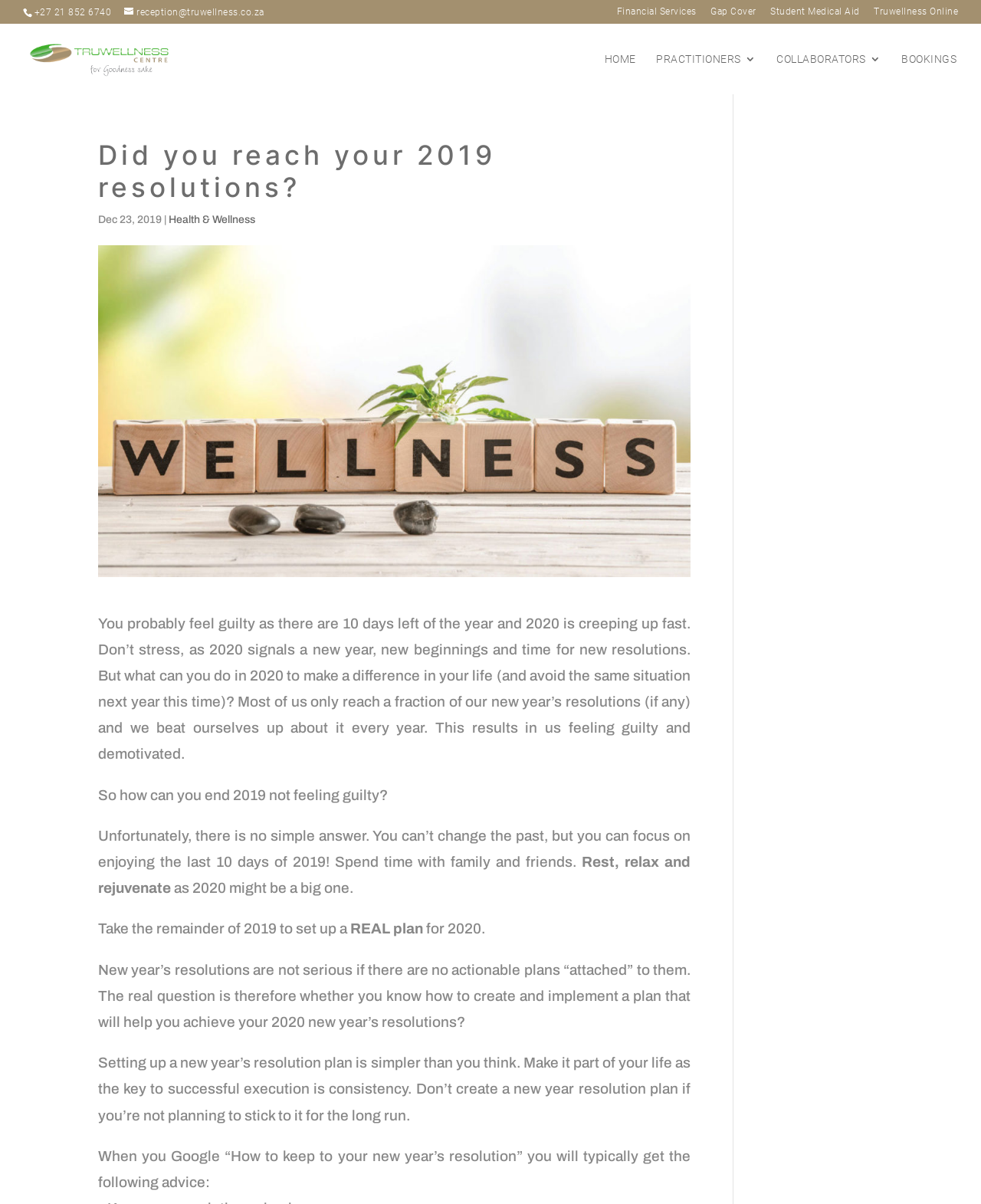Utilize the information from the image to answer the question in detail:
What is the tone of the article?

I inferred the tone of the article by reading the static text elements which use encouraging language such as 'new beginnings', 'enjoying the last 10 days of 2019', and 'make it part of your life'. The tone is motivational and encouraging, urging the reader to take action and make positive changes.